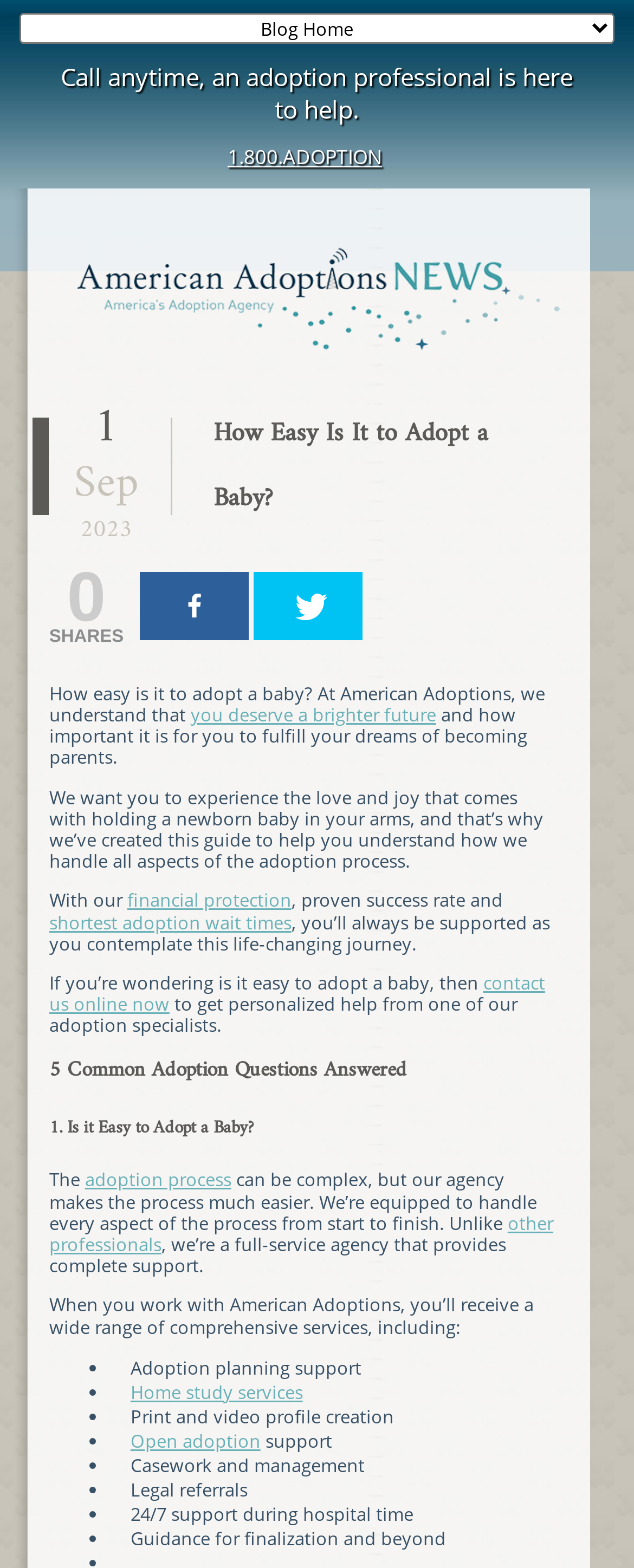Extract the main heading from the webpage content.

How Easy Is It to Adopt a Baby?